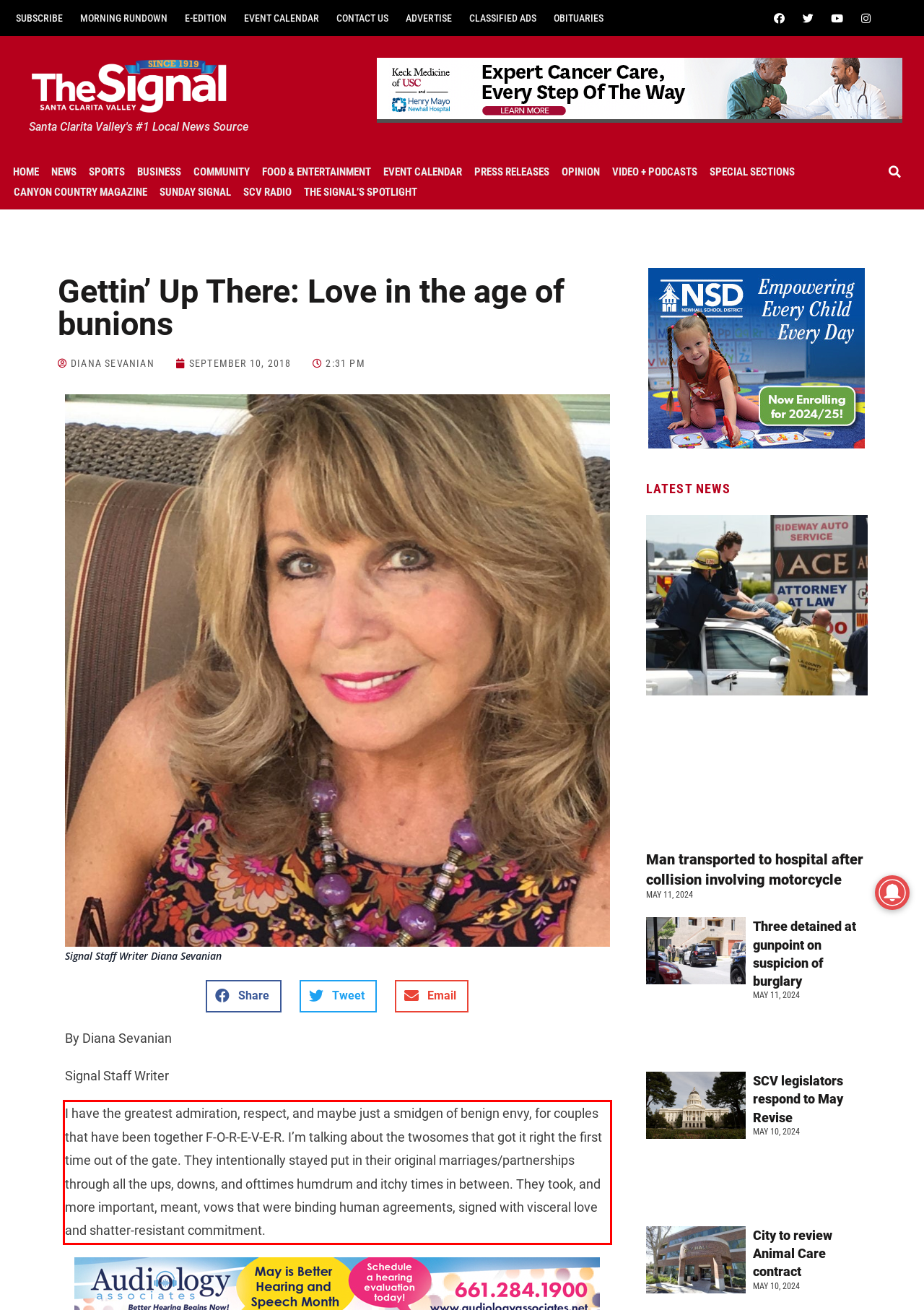You are given a webpage screenshot with a red bounding box around a UI element. Extract and generate the text inside this red bounding box.

I have the greatest admiration, respect, and maybe just a smidgen of benign envy, for couples that have been together F-O-R-E-V-E-R. I’m talking about the twosomes that got it right the first time out of the gate. They intentionally stayed put in their original marriages/partnerships through all the ups, downs, and ofttimes humdrum and itchy times in between. They took, and more important, meant, vows that were binding human agreements, signed with visceral love and shatter-resistant commitment.